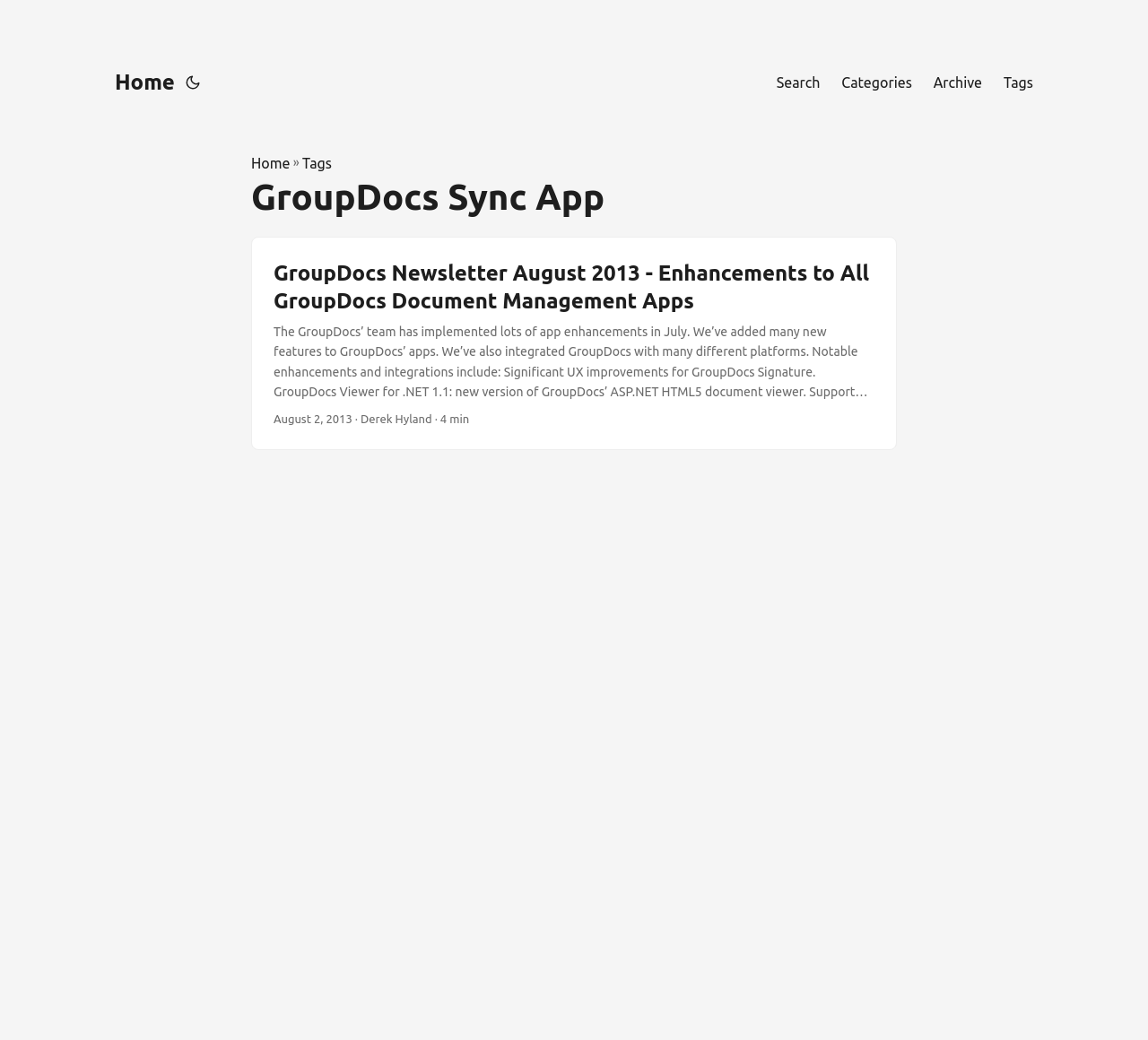Identify the bounding box coordinates of the region that needs to be clicked to carry out this instruction: "read the newsletter". Provide these coordinates as four float numbers ranging from 0 to 1, i.e., [left, top, right, bottom].

[0.22, 0.228, 0.78, 0.432]